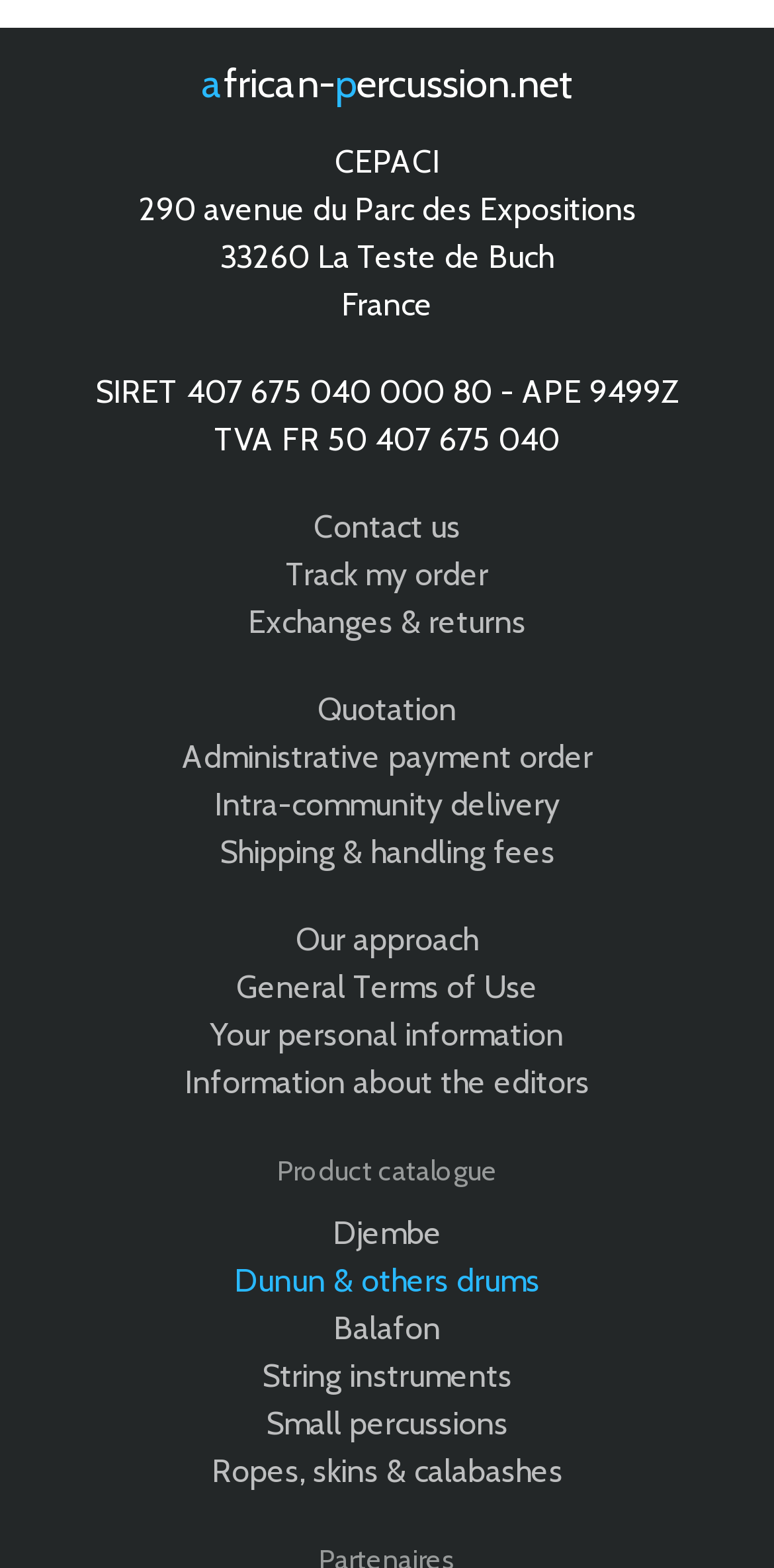Provide the bounding box coordinates of the section that needs to be clicked to accomplish the following instruction: "Read about the WFB Annual Meeting Pt 2."

None